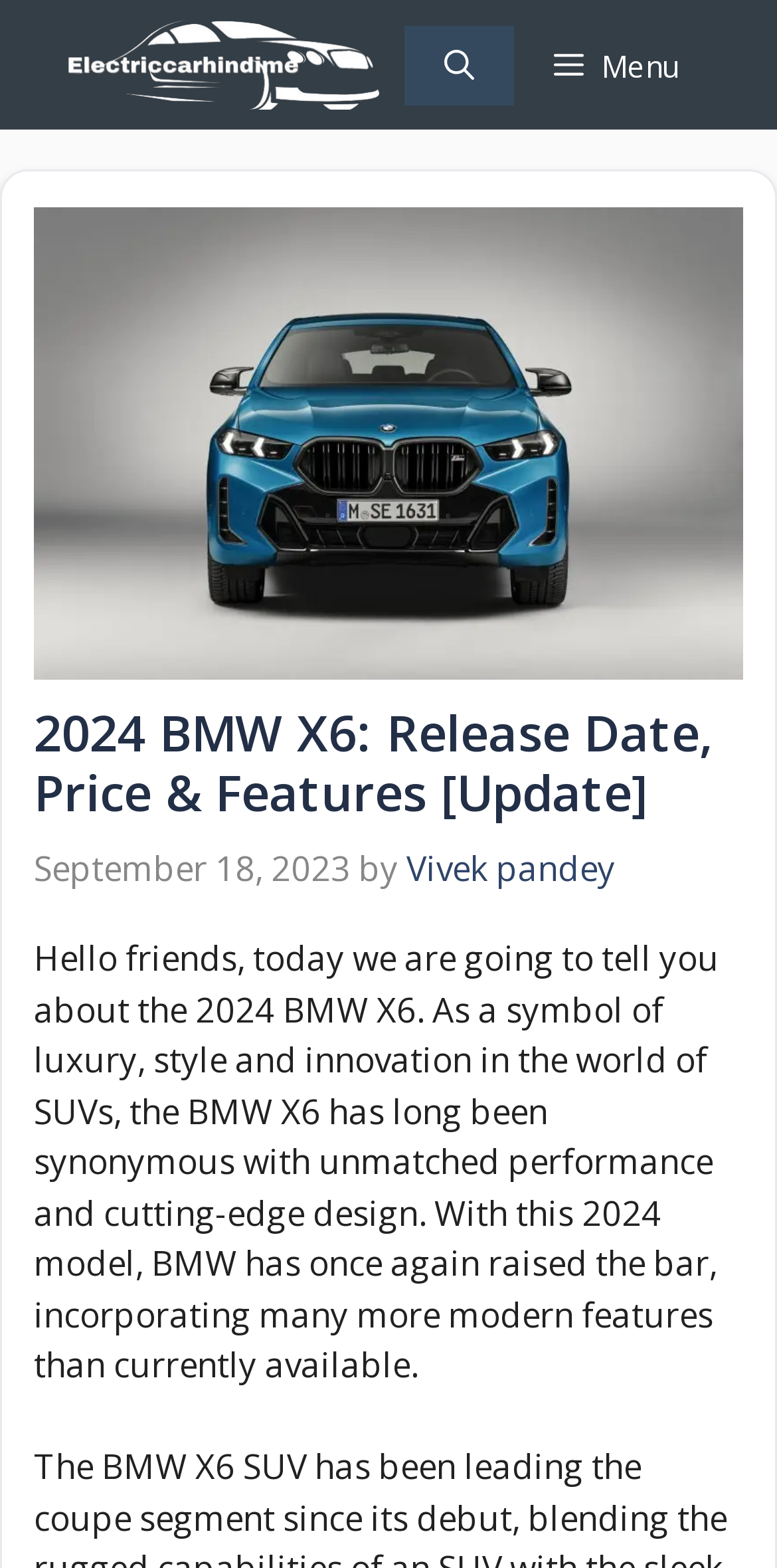Identify the bounding box coordinates for the UI element mentioned here: "Menu". Provide the coordinates as four float values between 0 and 1, i.e., [left, top, right, bottom].

[0.662, 0.016, 0.923, 0.067]